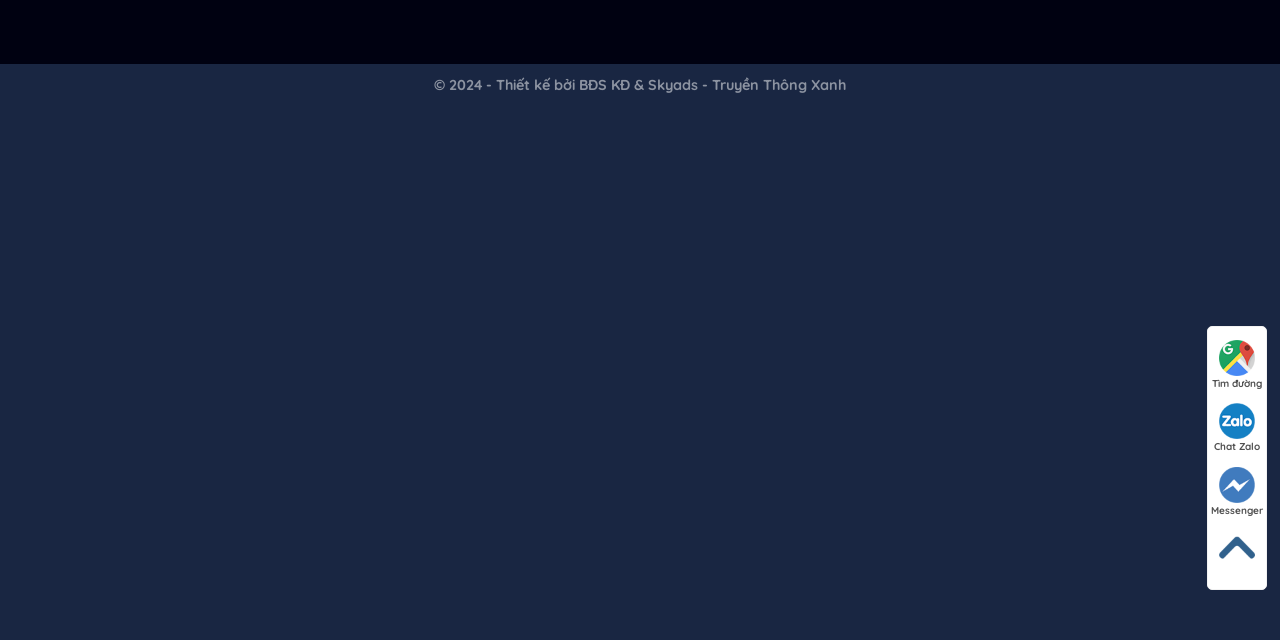Please determine the bounding box of the UI element that matches this description: Tìm đường. The coordinates should be given as (top-left x, top-left y, bottom-right x, bottom-right y), with all values between 0 and 1.

[0.944, 0.526, 0.989, 0.61]